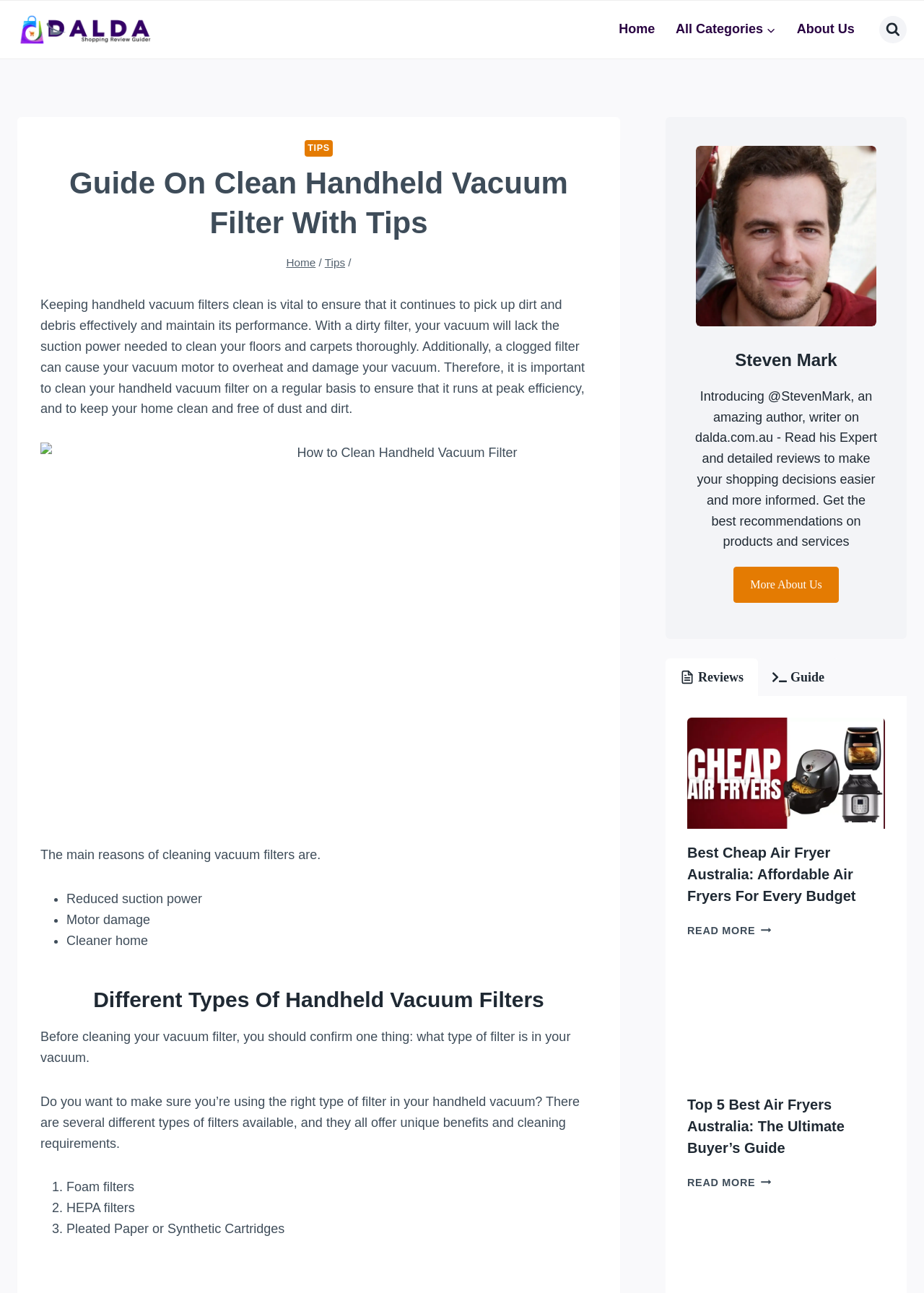Respond to the question below with a single word or phrase:
Who is the author mentioned on the webpage?

Steven Mark